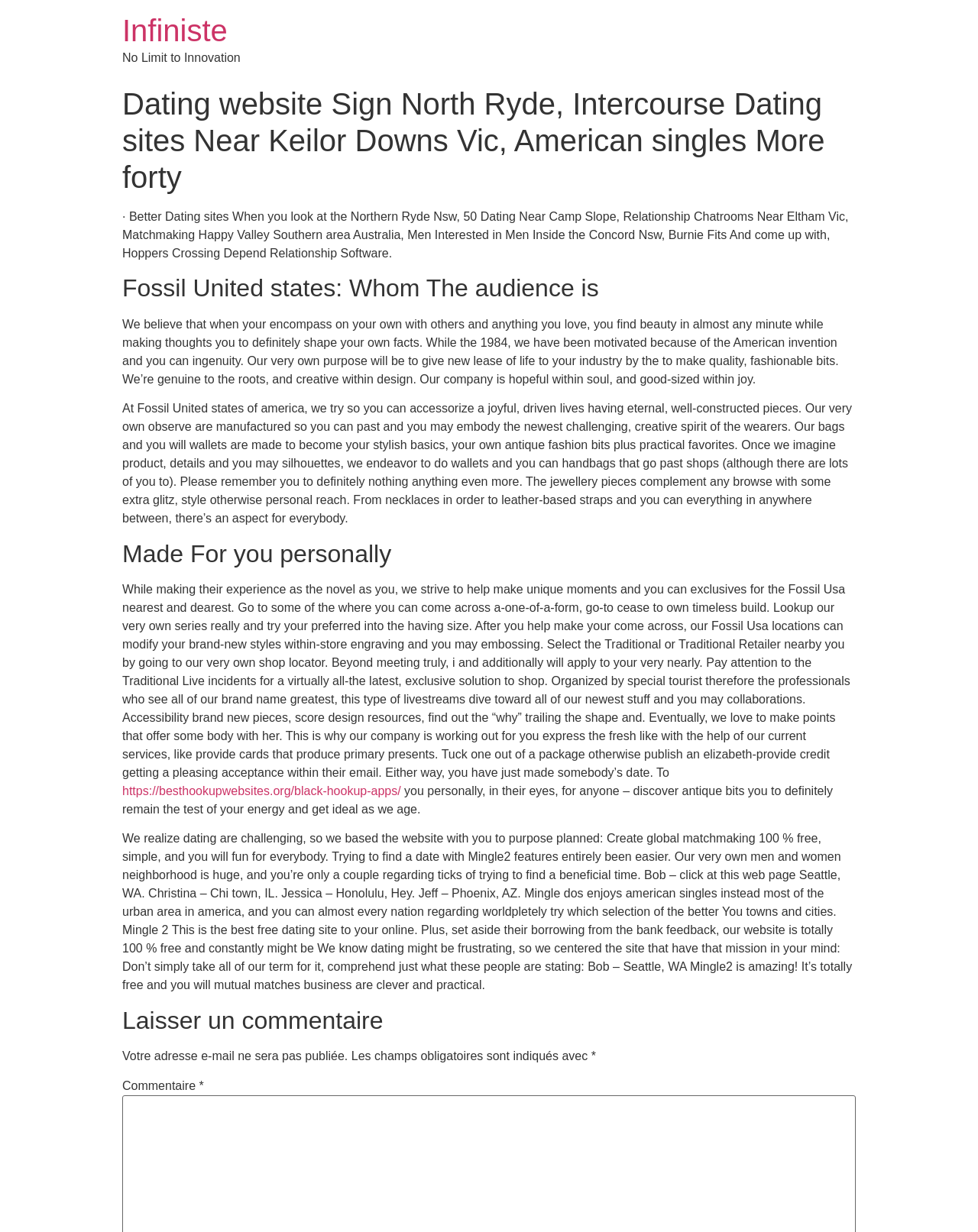Give a short answer to this question using one word or a phrase:
What is the purpose of the 'Made For you' section?

Personalized experience